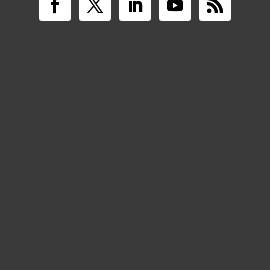Give an in-depth summary of the scene depicted in the image.

The image features a series of social media icons, designed with a sleek and modern aesthetic against a dark background. The icons represent various platforms, including Facebook, X (previously Twitter), LinkedIn, YouTube, and an RSS feed symbol. Each icon is depicted in a minimalist style, emphasizing clarity and ease of recognition. This collection of icons serves to enhance connectivity, encouraging users to engage with the company on multiple social channels, thereby promoting communication and interaction with the brand. The overall design aims to create a user-friendly experience, highlighting the company's presence in the digital ecosystem.